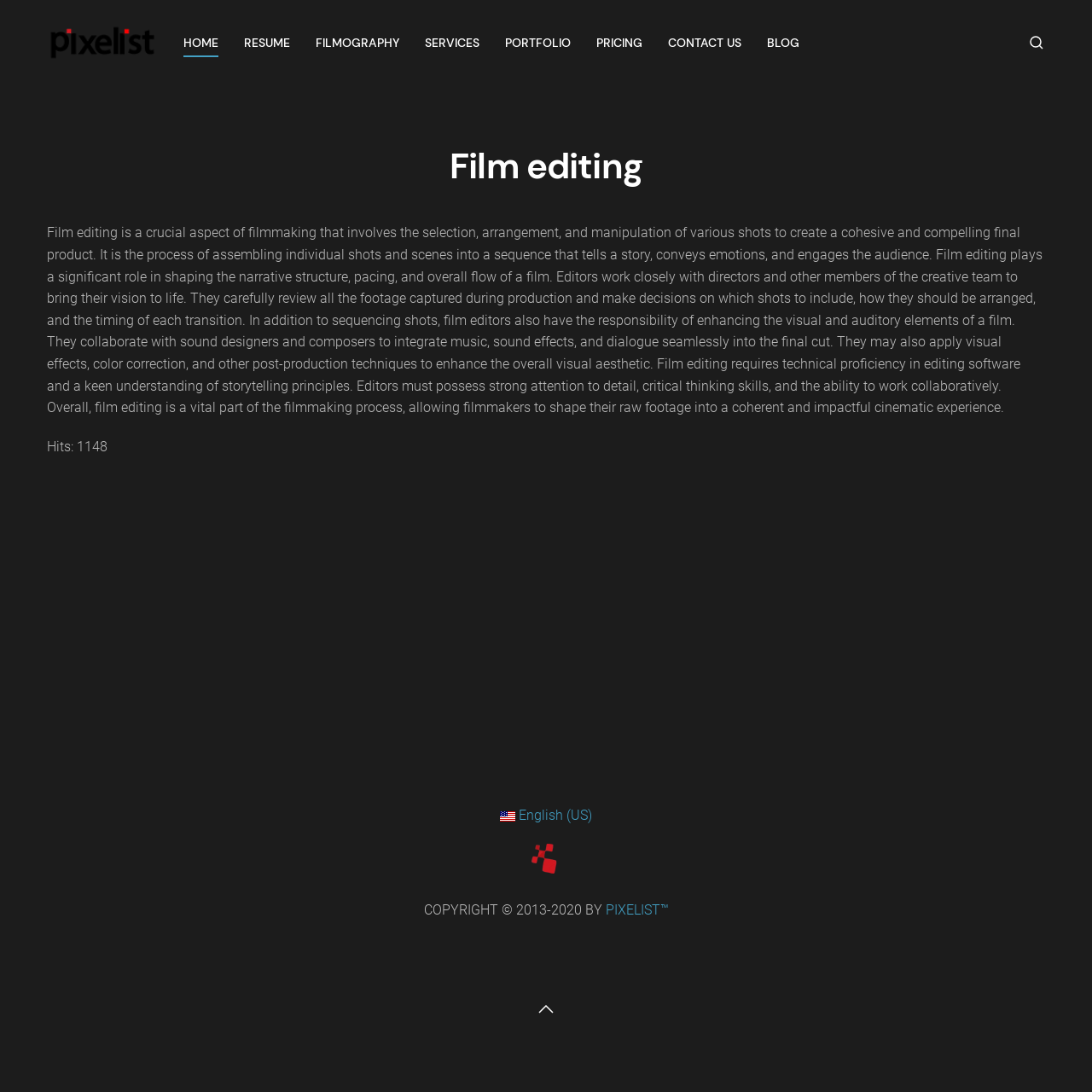Locate the bounding box coordinates of the clickable region to complete the following instruction: "View filmography."

[0.289, 0.008, 0.366, 0.07]